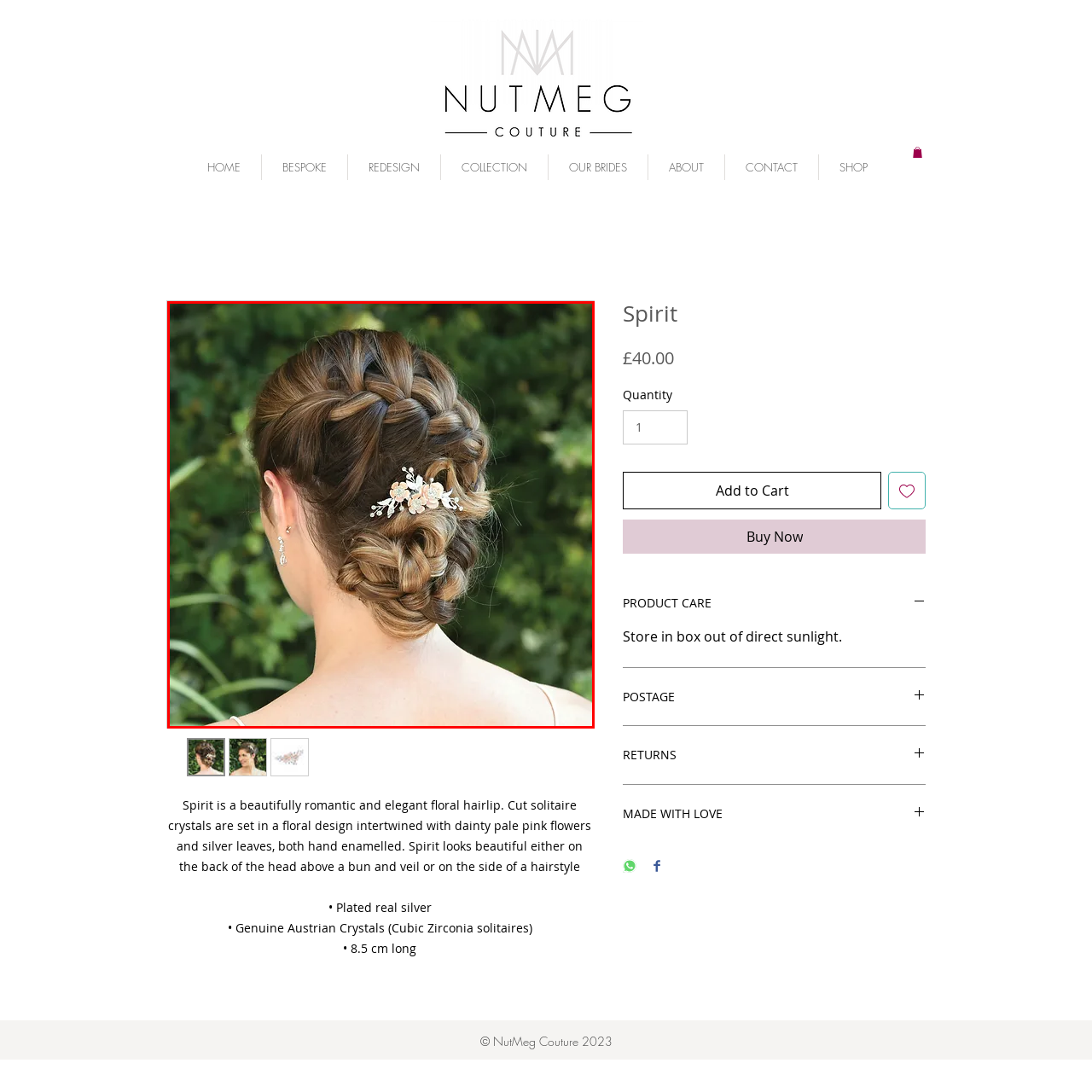Analyze the content inside the red box, What complements the refined aesthetic of the model's overall look? Provide a short answer using a single word or phrase.

complementary earrings